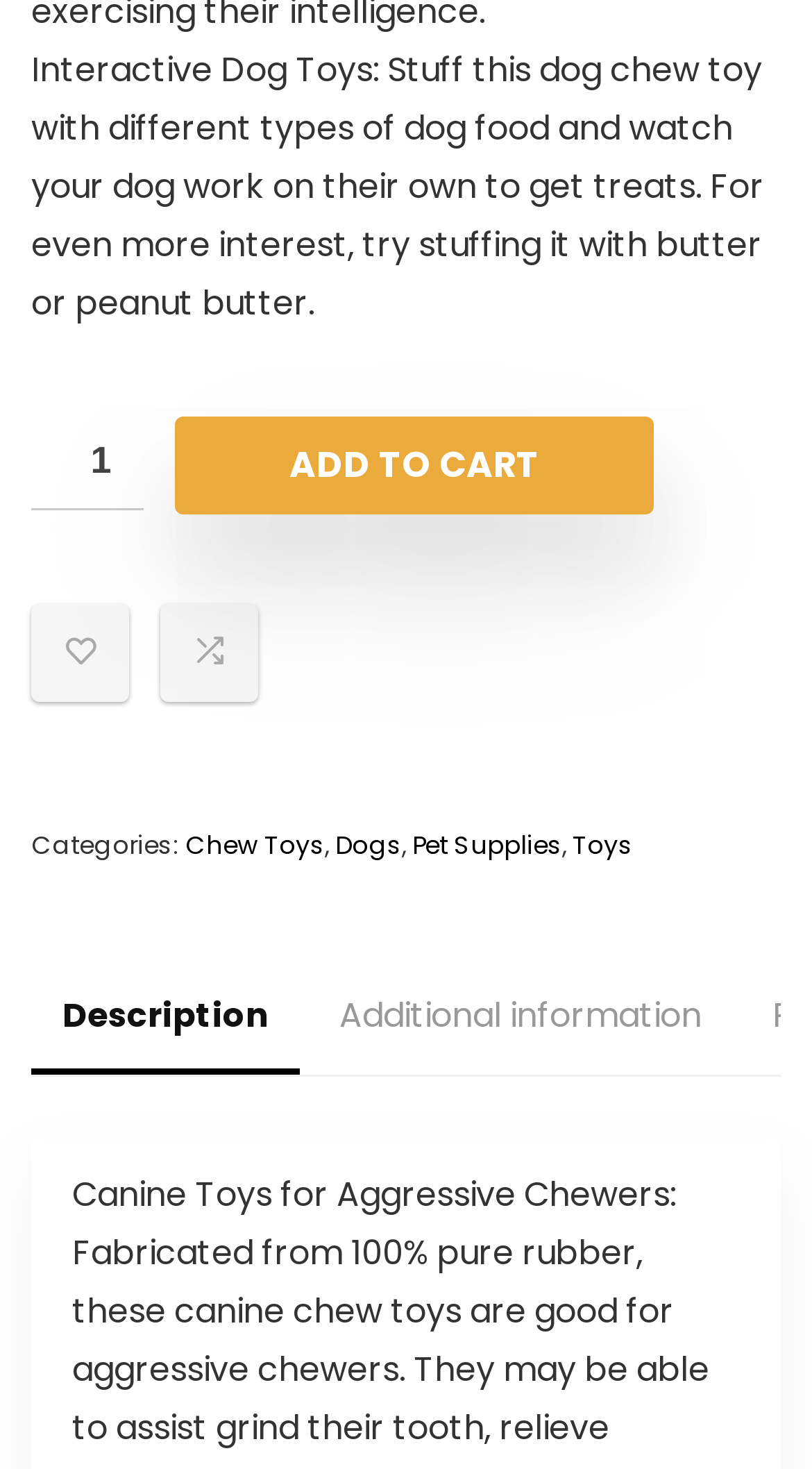Answer in one word or a short phrase: 
What additional information is available about the product?

Description, Additional information